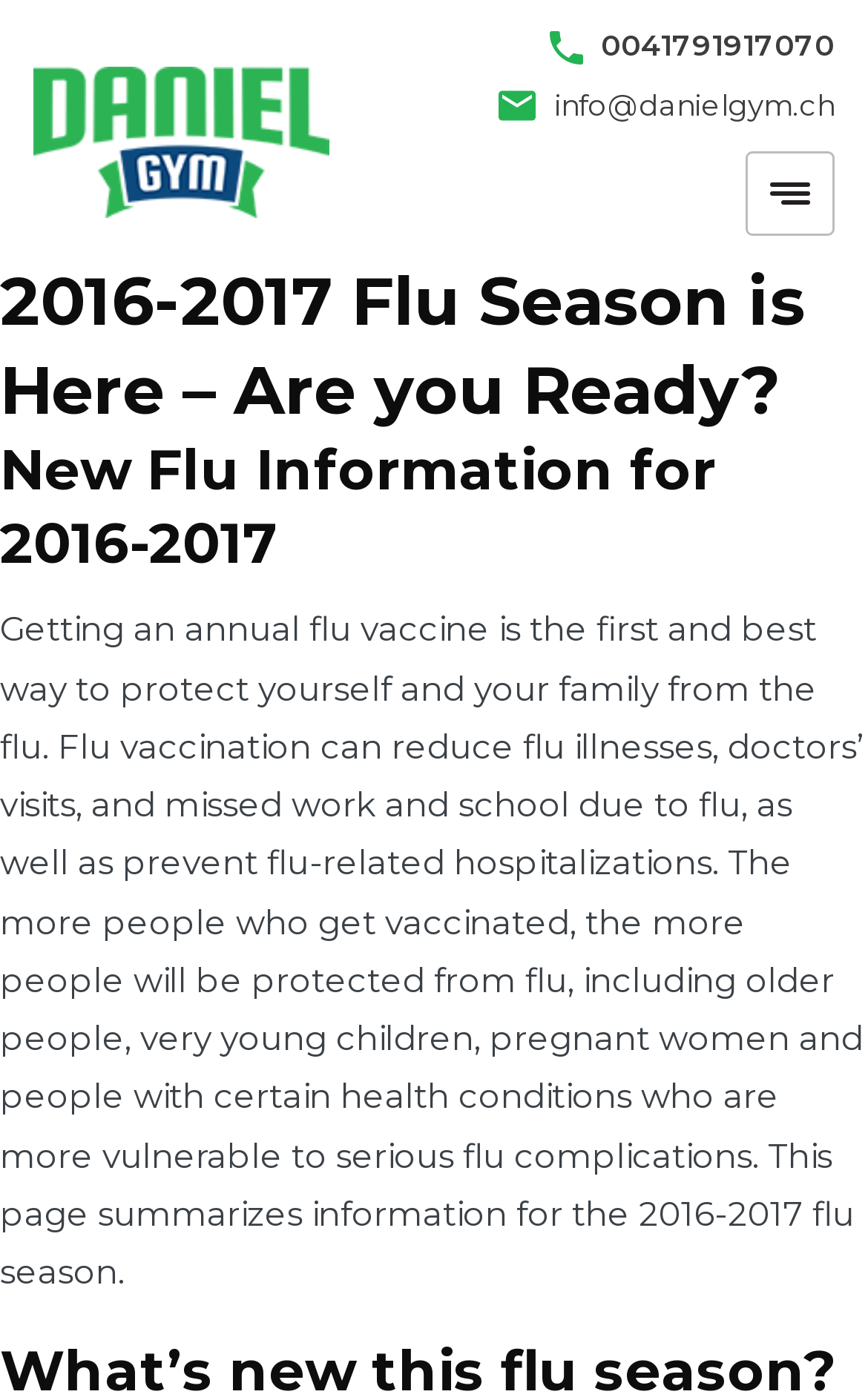Extract the bounding box coordinates of the UI element described: "0041791917070". Provide the coordinates in the format [left, top, right, bottom] with values ranging from 0 to 1.

[0.633, 0.019, 0.962, 0.044]